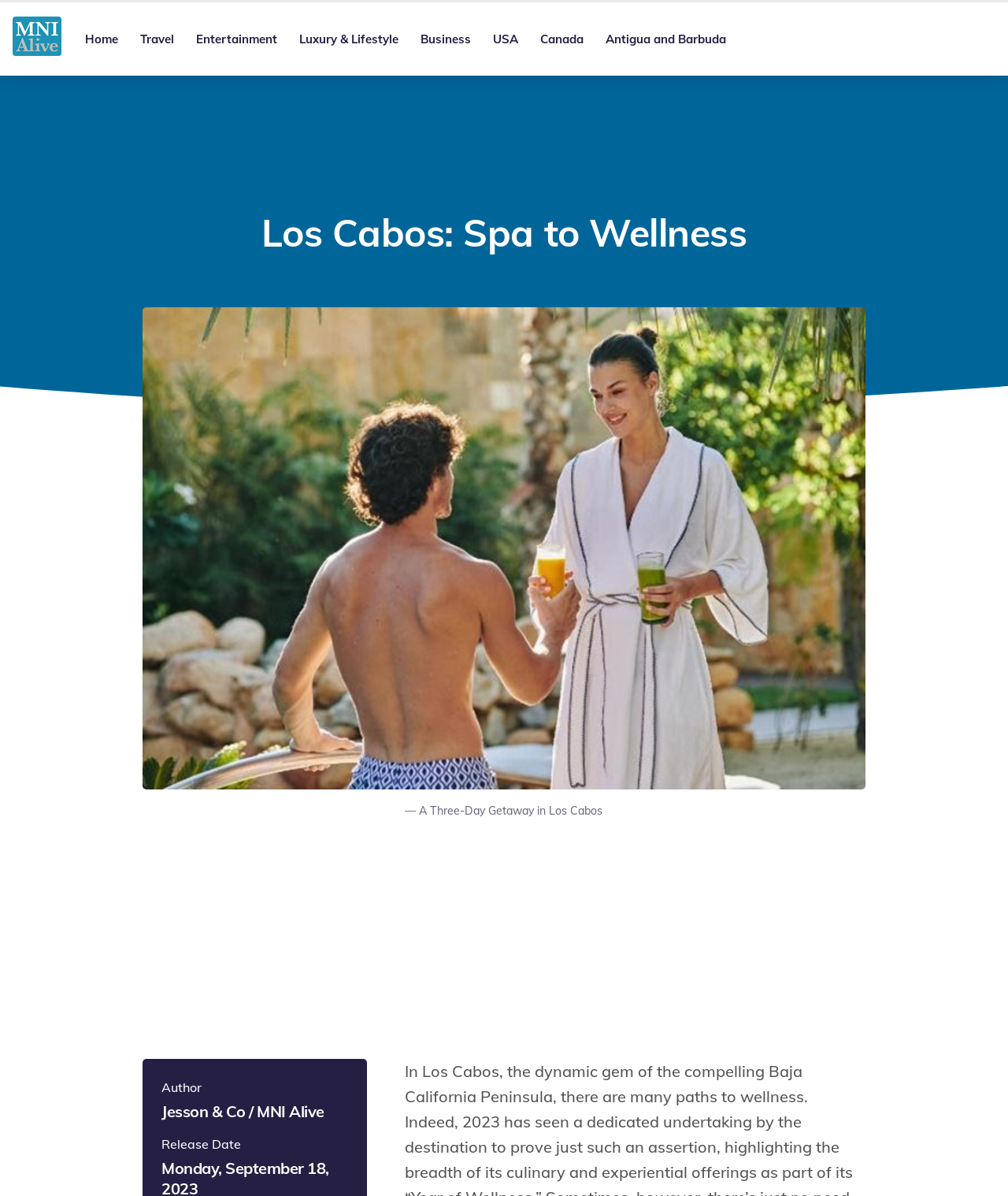Identify the text that serves as the heading for the webpage and generate it.

Los Cabos: Spa to Wellness